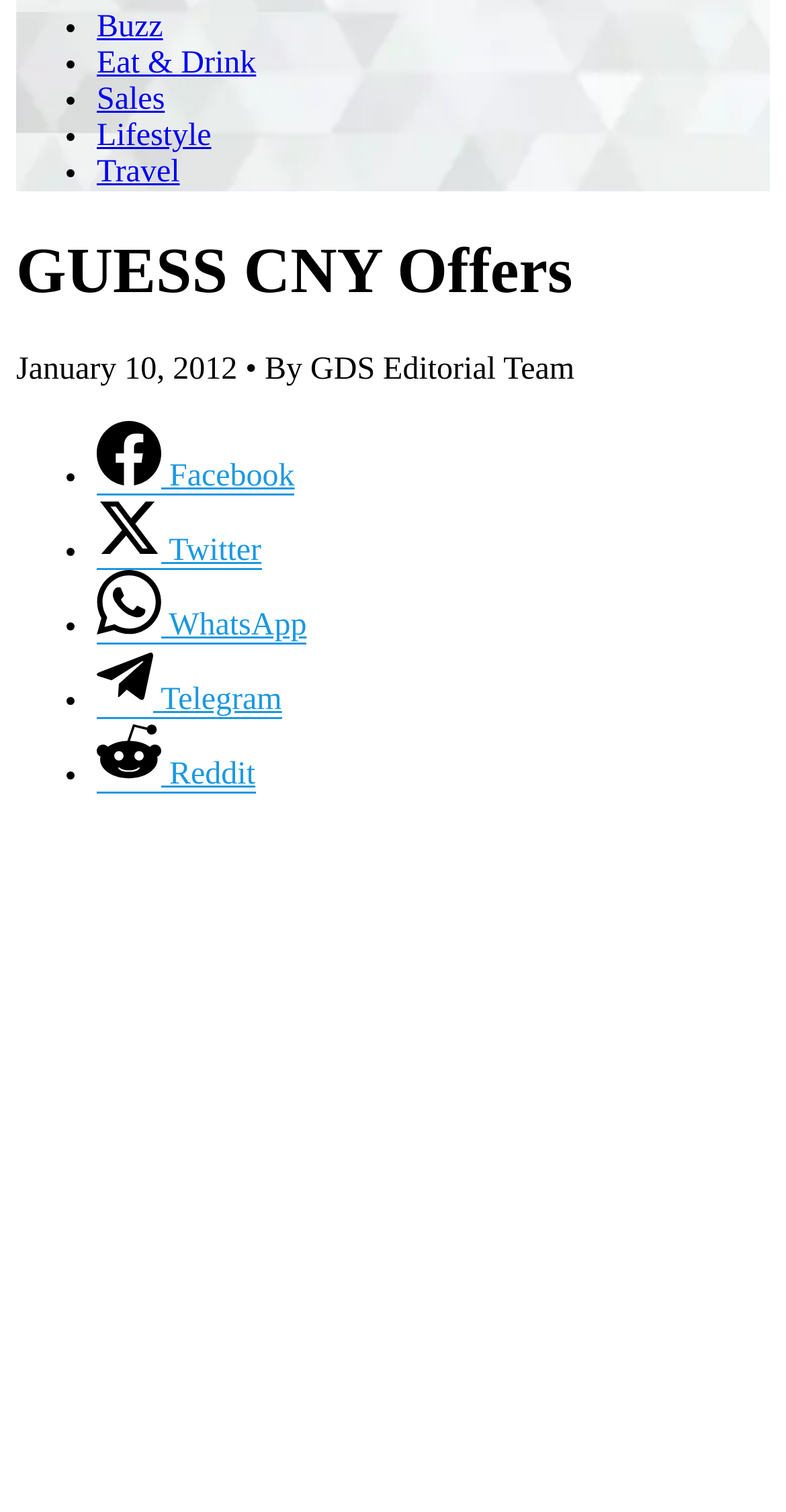Determine the bounding box coordinates of the UI element that matches the following description: "WhatsApp". The coordinates should be four float numbers between 0 and 1 in the format [left, top, right, bottom].

[0.123, 0.402, 0.39, 0.426]